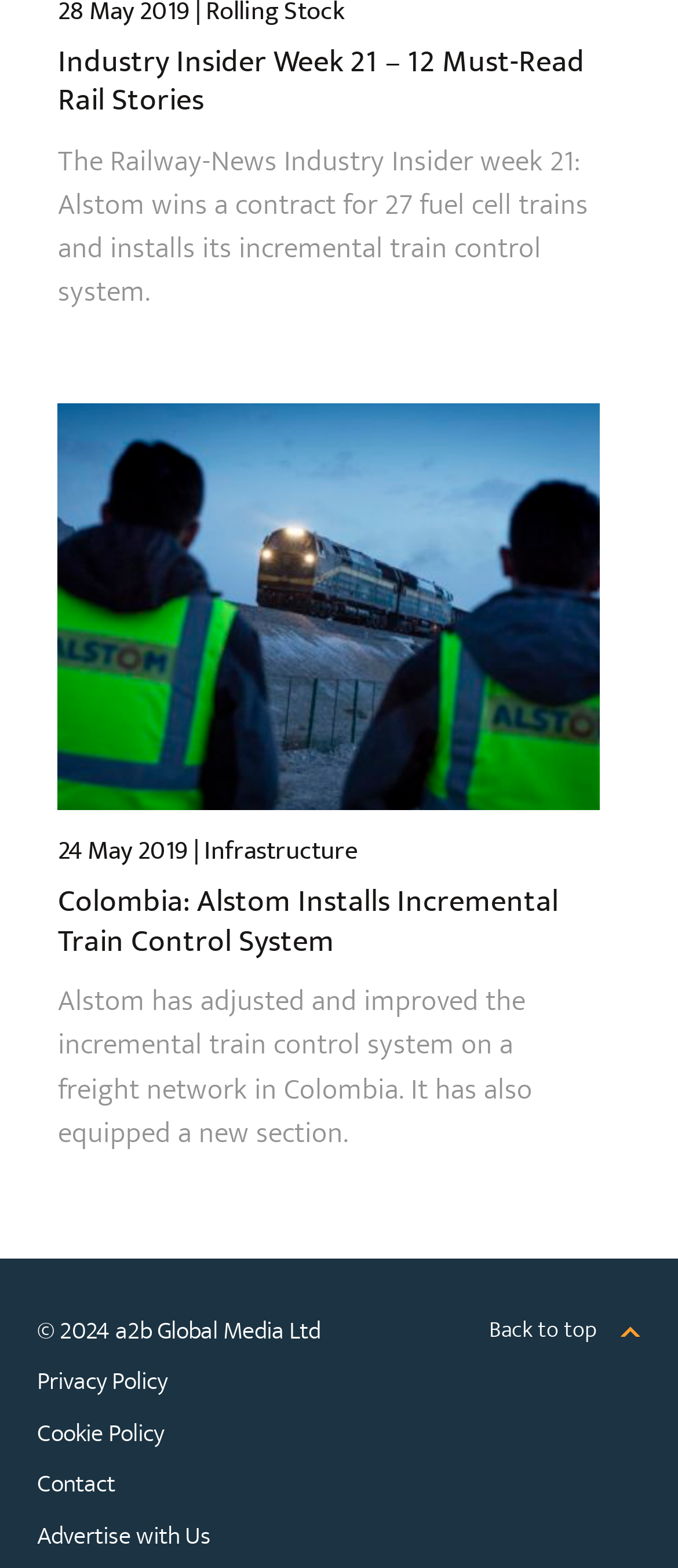Please provide a brief answer to the question using only one word or phrase: 
How many links are at the bottom of the webpage?

5